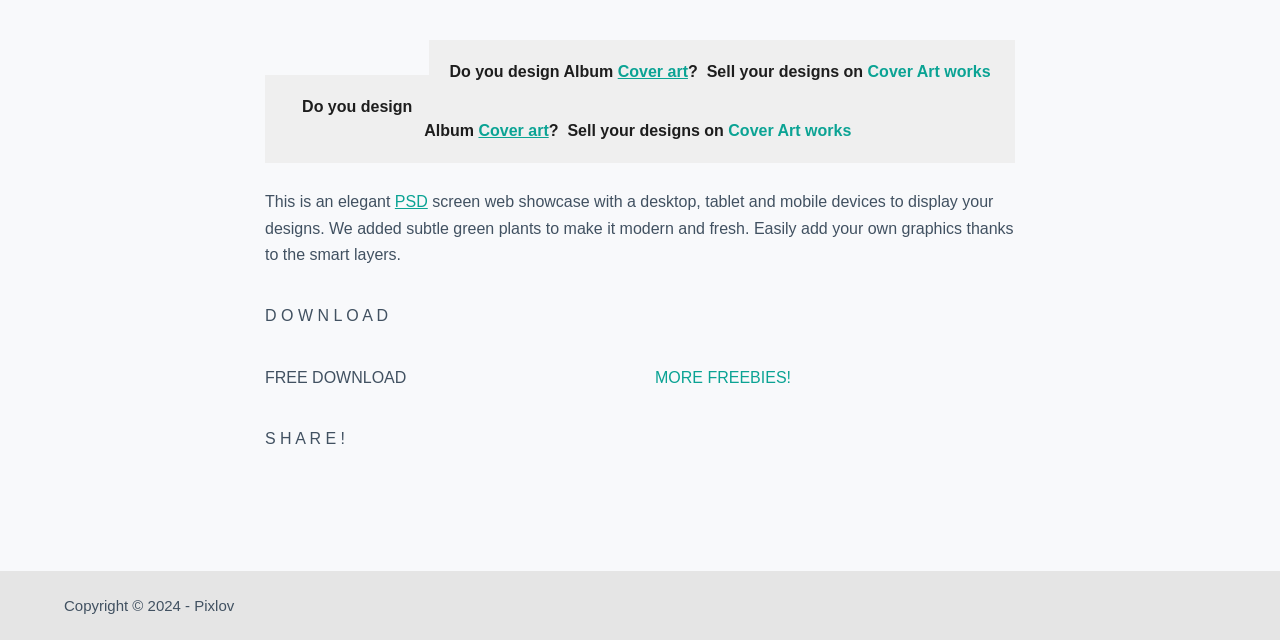Using the provided element description "Cover Art works", determine the bounding box coordinates of the UI element.

[0.569, 0.19, 0.669, 0.217]